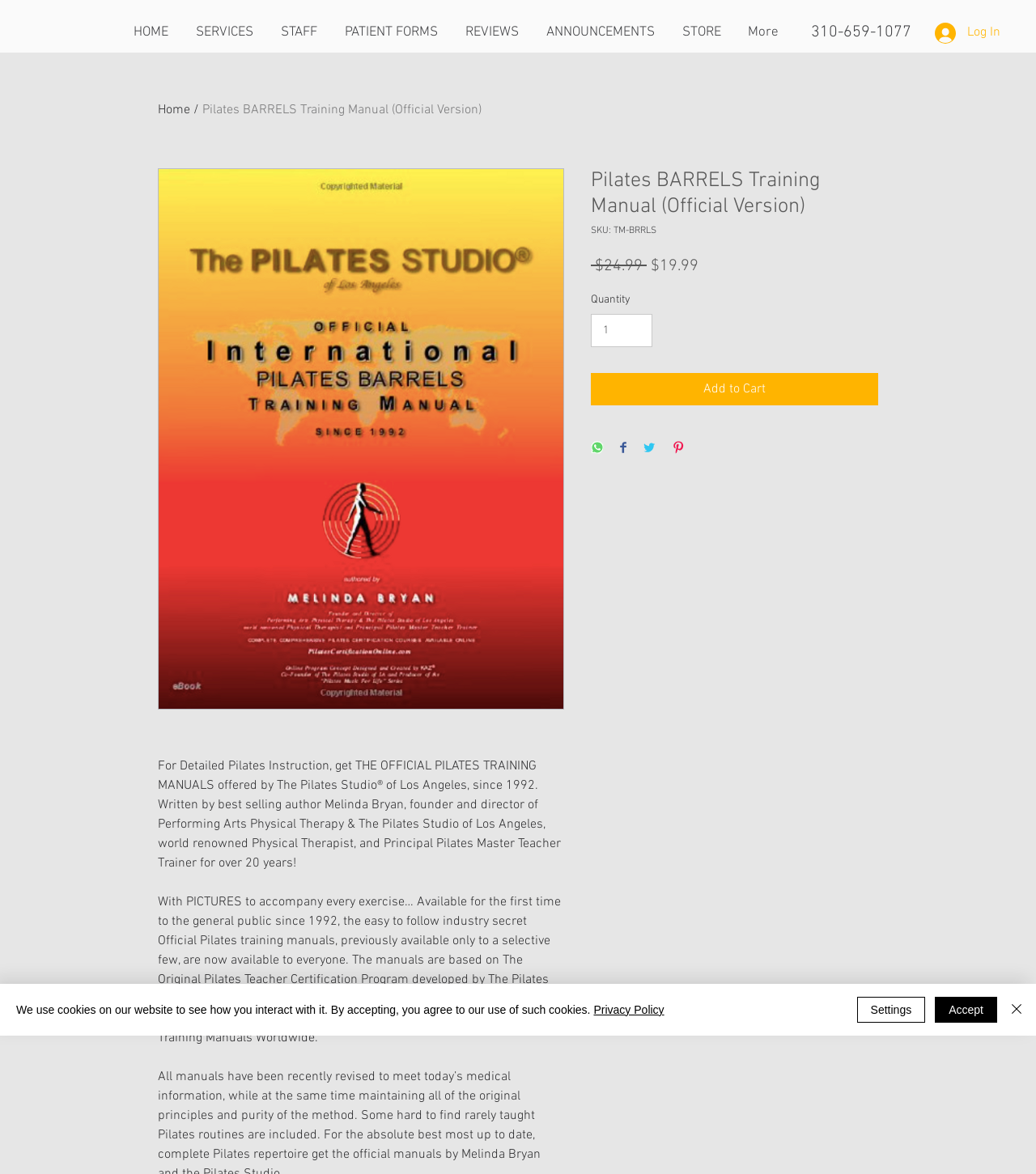Determine the bounding box for the HTML element described here: "Add to Cart". The coordinates should be given as [left, top, right, bottom] with each number being a float between 0 and 1.

[0.57, 0.318, 0.848, 0.345]